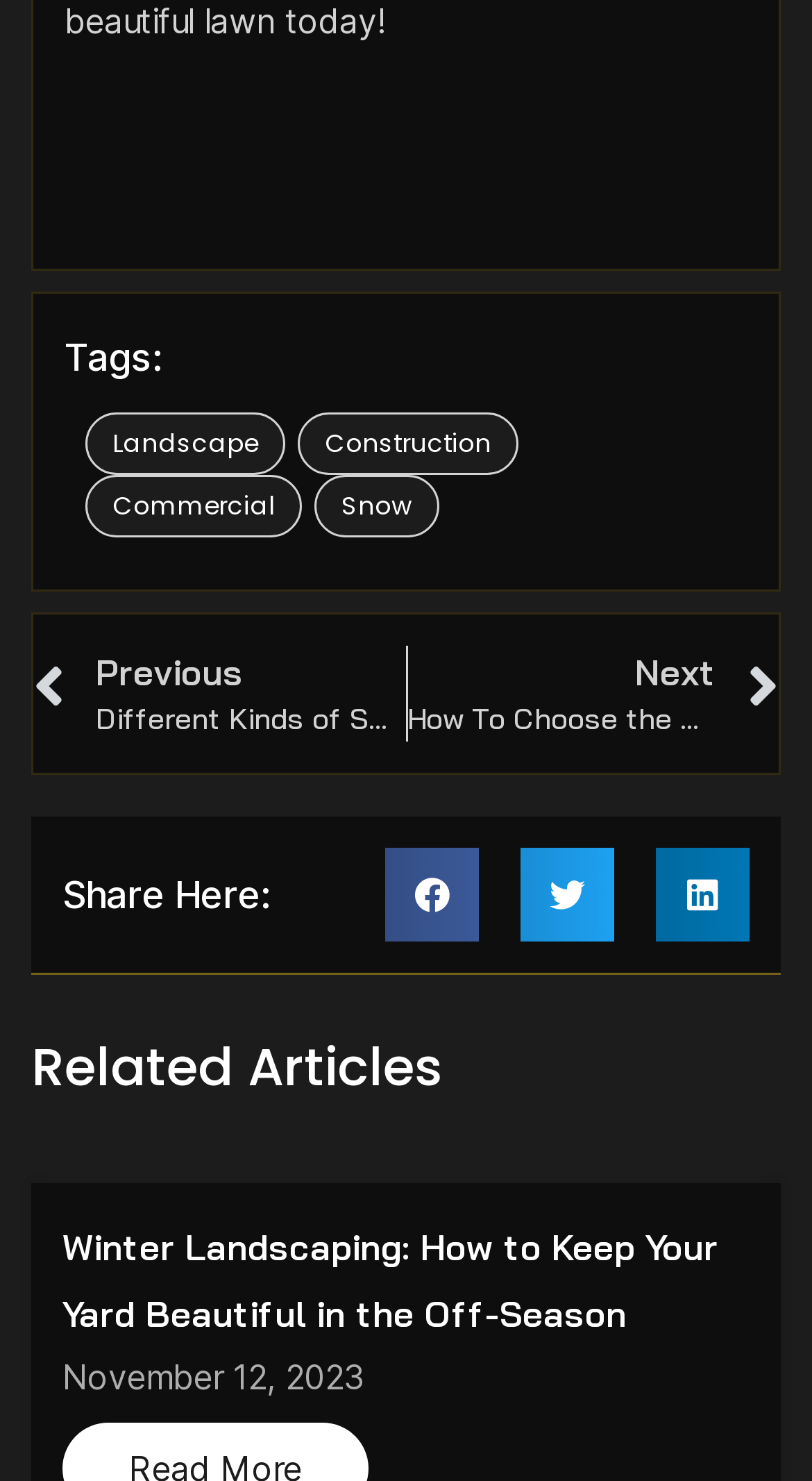Given the element description "Landscape" in the screenshot, predict the bounding box coordinates of that UI element.

[0.105, 0.278, 0.351, 0.32]